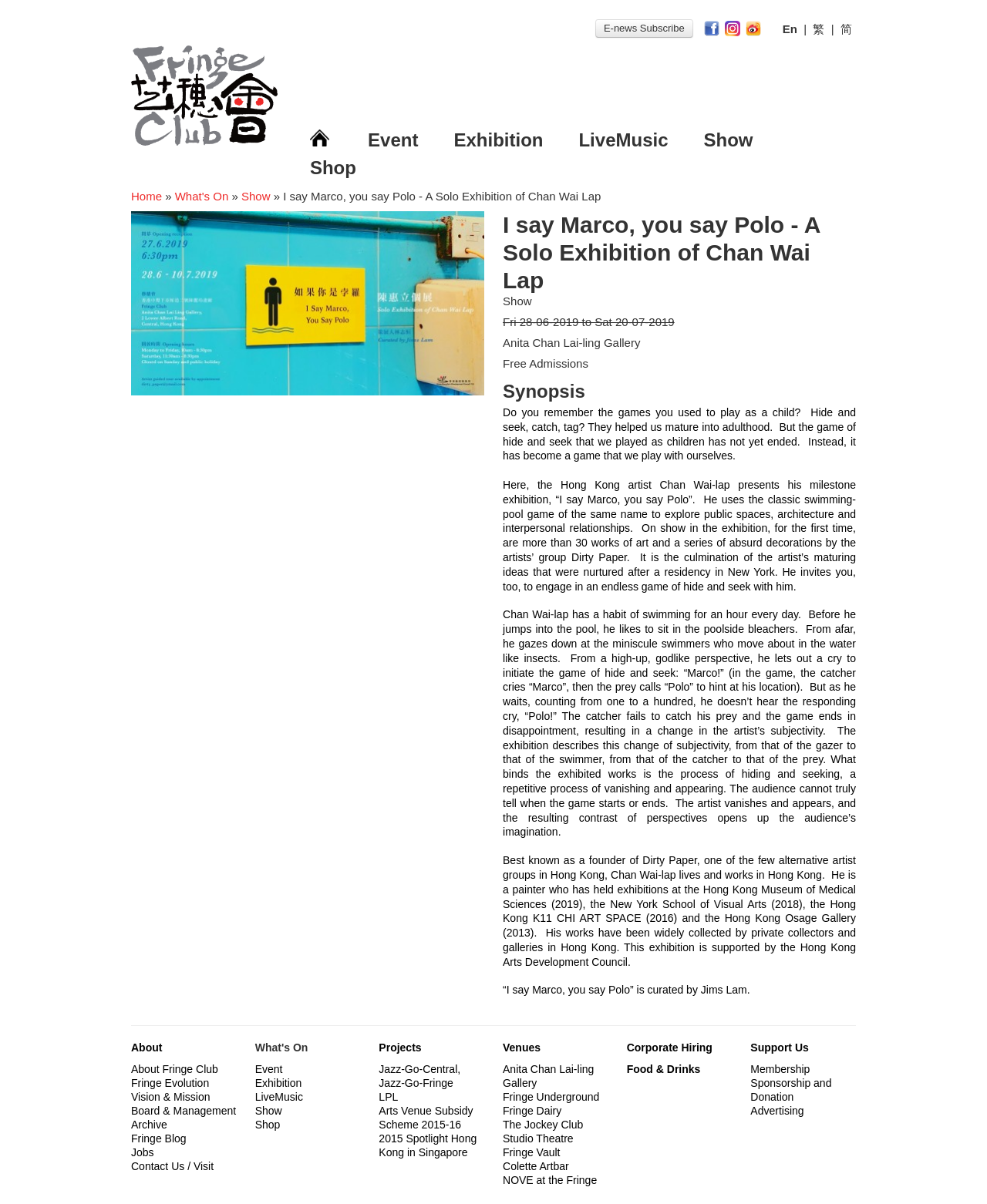Describe the entire webpage, focusing on both content and design.

This webpage is about an art exhibition titled "I say Marco, you say Polo - A Solo Exhibition of Chan Wai Lap" at The Fringe Club. At the top, there is a navigation menu with links to "Home", "Event", "Exhibition", "LiveMusic", "Show", and "Shop". Below this menu, there are social media links to Facebook, Instagram, and Weibo, as well as a language selection option.

The main content of the page is divided into sections. The first section displays the title of the exhibition, "I say Marco, you say Polo - A Solo Exhibition of Chan Wai Lap", along with the dates of the exhibition, "Fri 28-06-2019 to Sat 20-07-2019". Below this, there is a brief description of the exhibition, which mentions the artist's use of the classic swimming-pool game "Marco Polo" to explore public spaces, architecture, and interpersonal relationships.

The next section is titled "Synopsis" and provides a longer description of the exhibition. It explains how the artist, Chan Wai-lap, uses the game of hide and seek to explore his own subjectivity and how the exhibition is a culmination of his maturing ideas.

Following this, there is a section about the artist's background, including his experience as a founder of the alternative artist group Dirty Paper and his previous exhibitions.

At the bottom of the page, there is a horizontal separator, below which there are links to various sections of The Fringe Club's website, including "About", "Fringe Evolution", "Vision & Mission", and "Contact Us / Visit". There are also links to different types of events and venues, such as "Event", "Exhibition", "LiveMusic", and "Anita Chan Lai-ling Gallery".